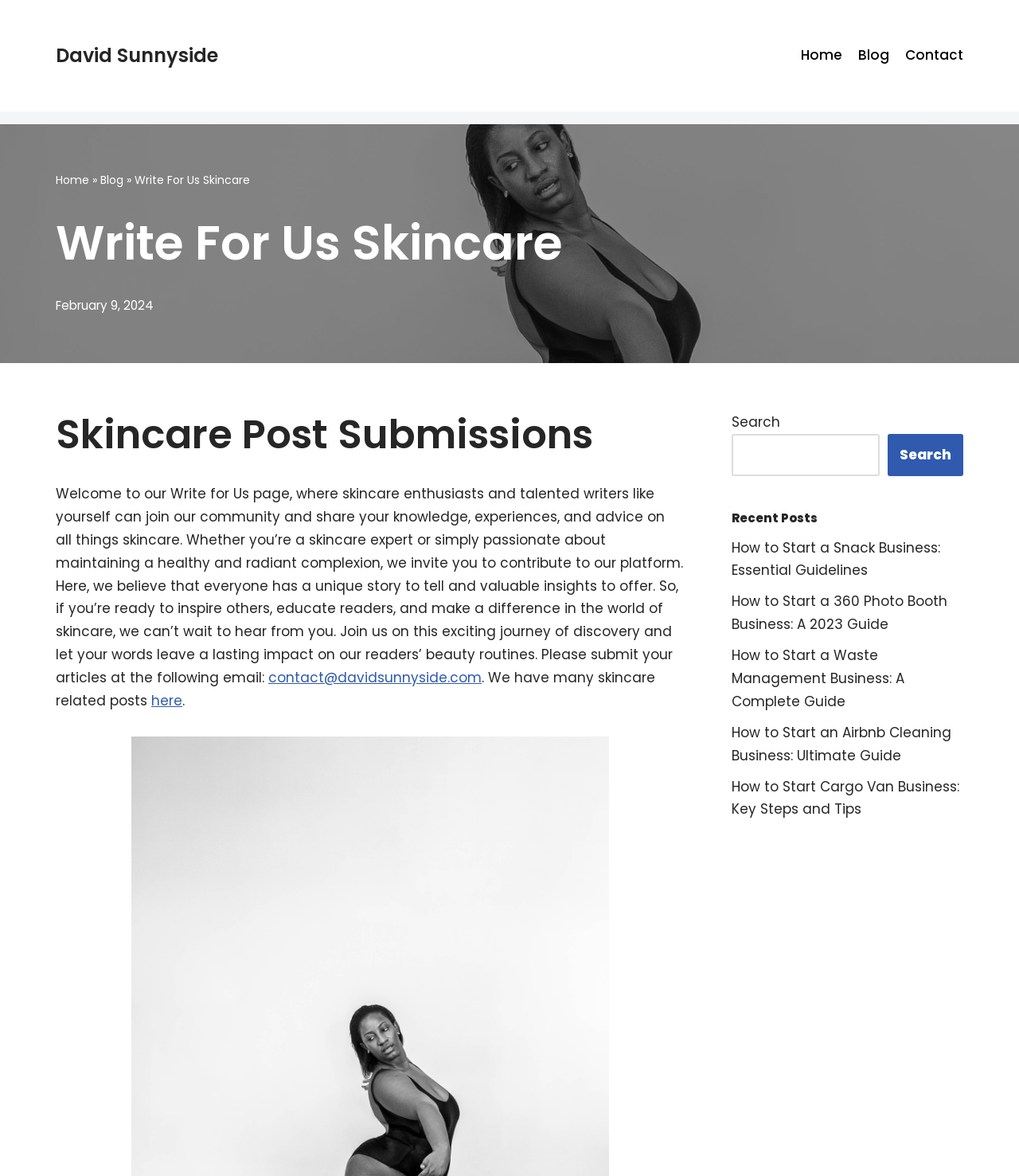What is the purpose of the 'Write for Us' page?
Based on the image, answer the question in a detailed manner.

I inferred the purpose of the 'Write for Us' page by reading the static text element that says 'Welcome to our Write for Us page, where skincare enthusiasts and talented writers like yourself can join our community and share your knowledge, experiences, and advice on all things skincare.' This text suggests that the page is intended for users to share their knowledge and experiences related to skincare.